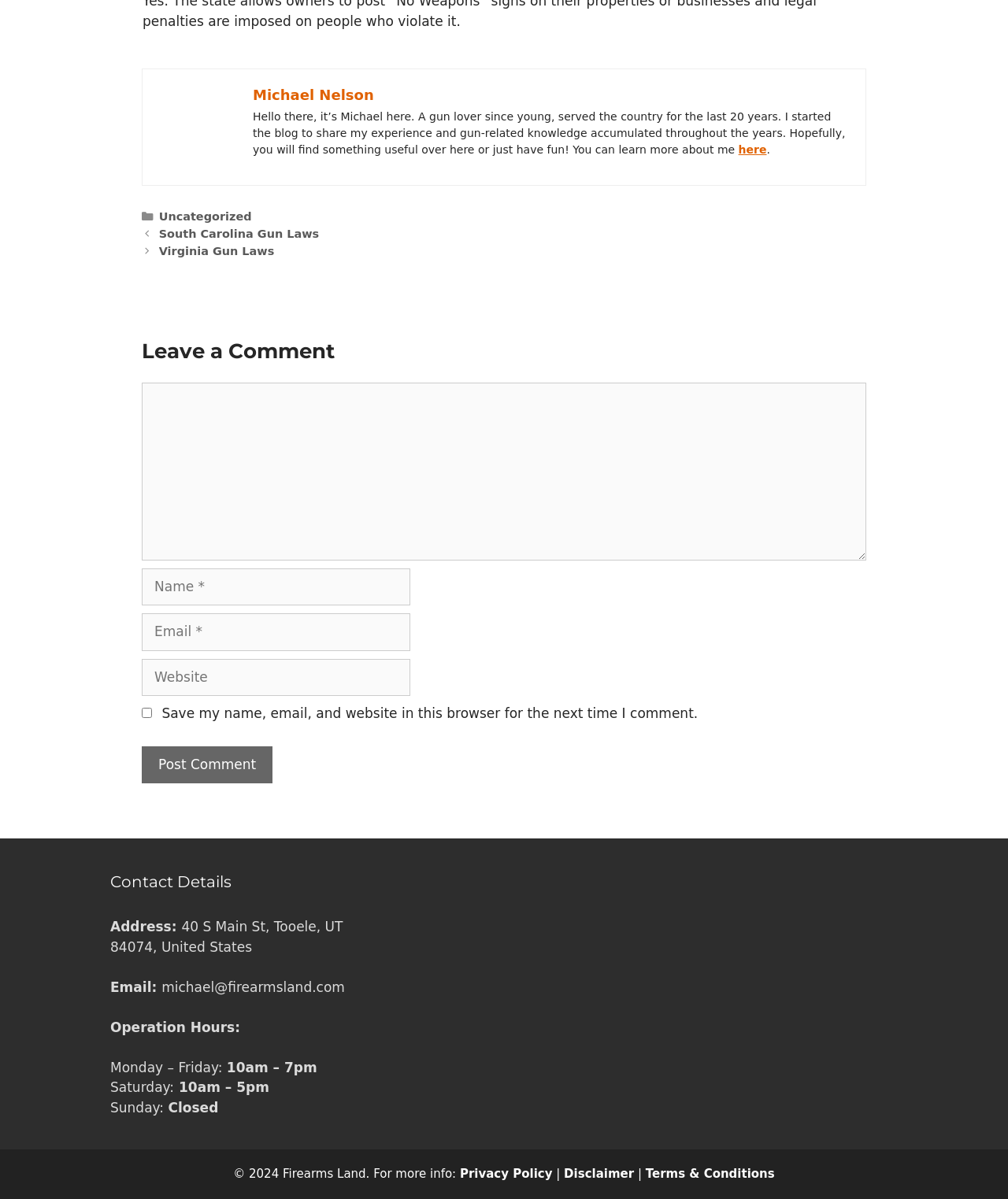What is the link to the Privacy Policy?
Refer to the image and provide a concise answer in one word or phrase.

Privacy Policy